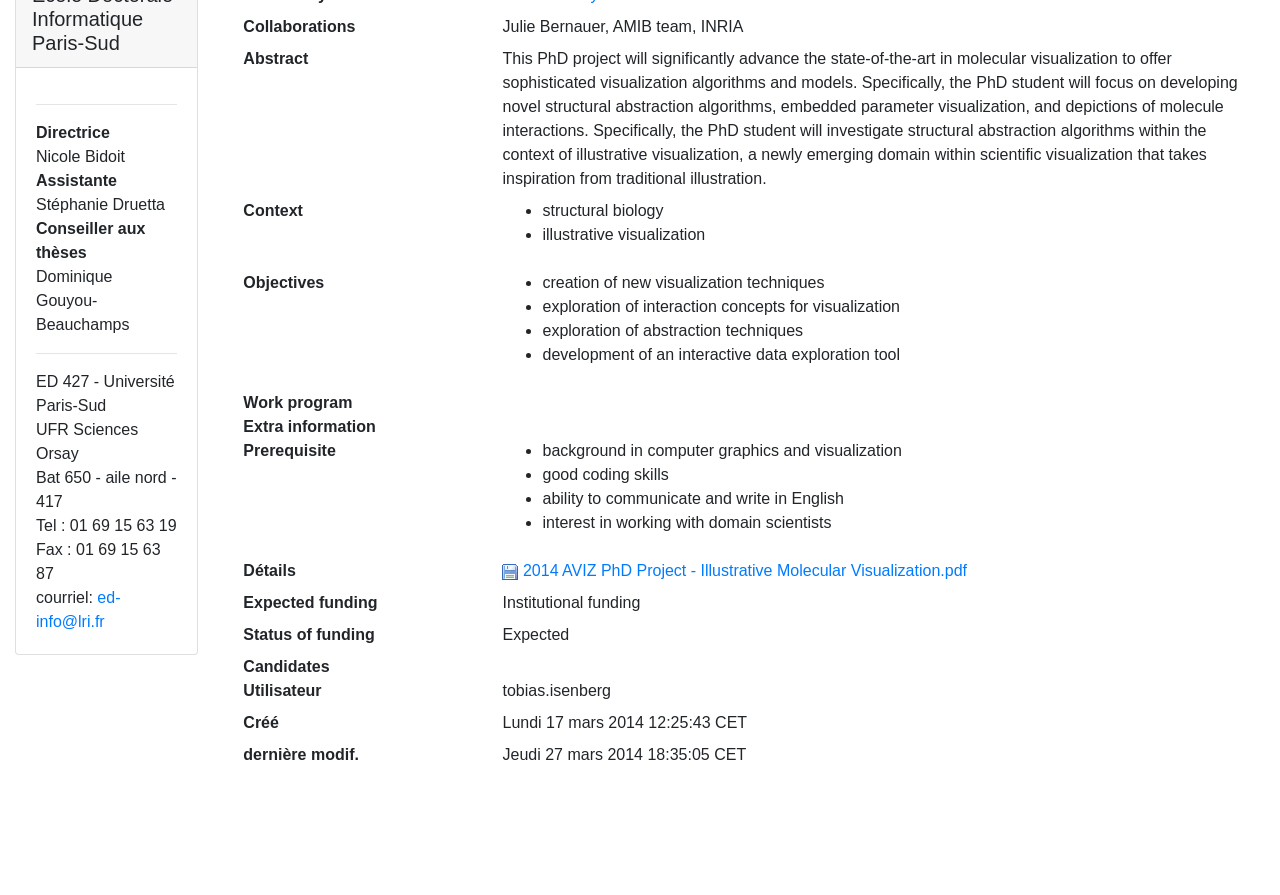Provide the bounding box coordinates of the HTML element described by the text: "ed-info@lri.fr". The coordinates should be in the format [left, top, right, bottom] with values between 0 and 1.

[0.028, 0.658, 0.094, 0.704]